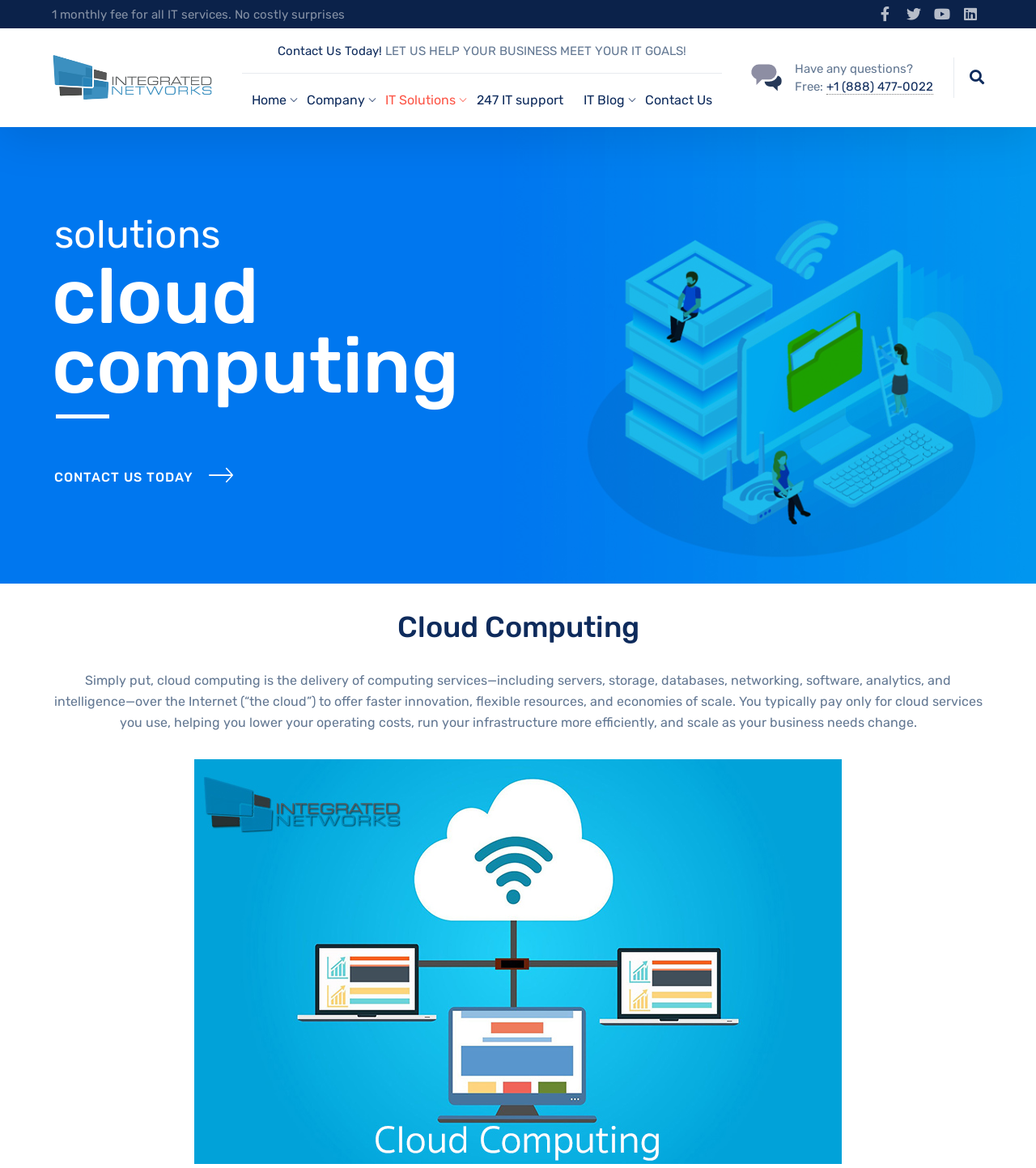Please identify the bounding box coordinates of the element's region that I should click in order to complete the following instruction: "Click the 'CONTACT US TODAY' button". The bounding box coordinates consist of four float numbers between 0 and 1, i.e., [left, top, right, bottom].

[0.052, 0.389, 0.226, 0.425]